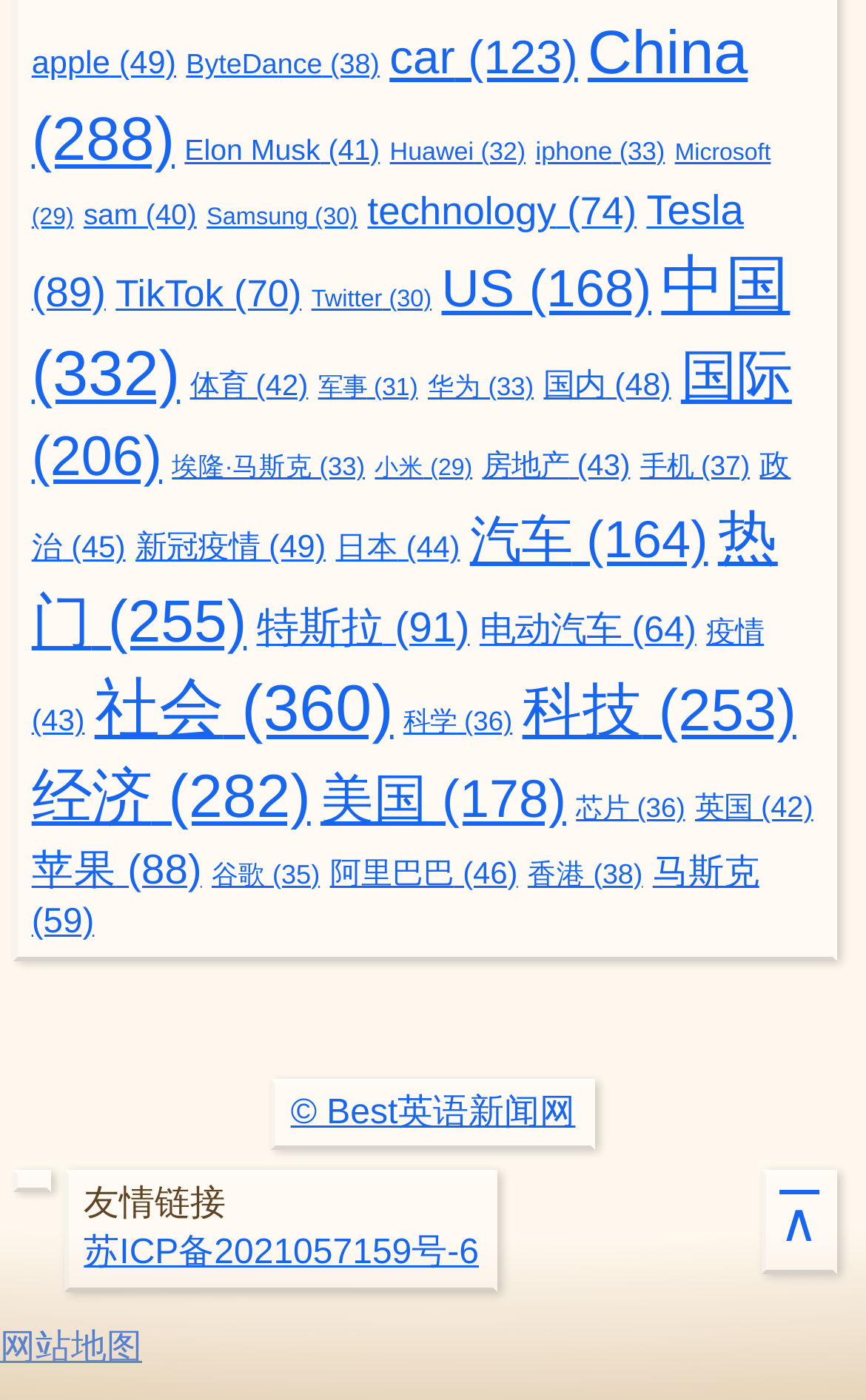Using the details in the image, give a detailed response to the question below:
What is the category with the fewest items?

After examining the list of links, I found that several categories have 29 items, including 'Microsoft', '小米', and '芯片'. These categories have the fewest items.